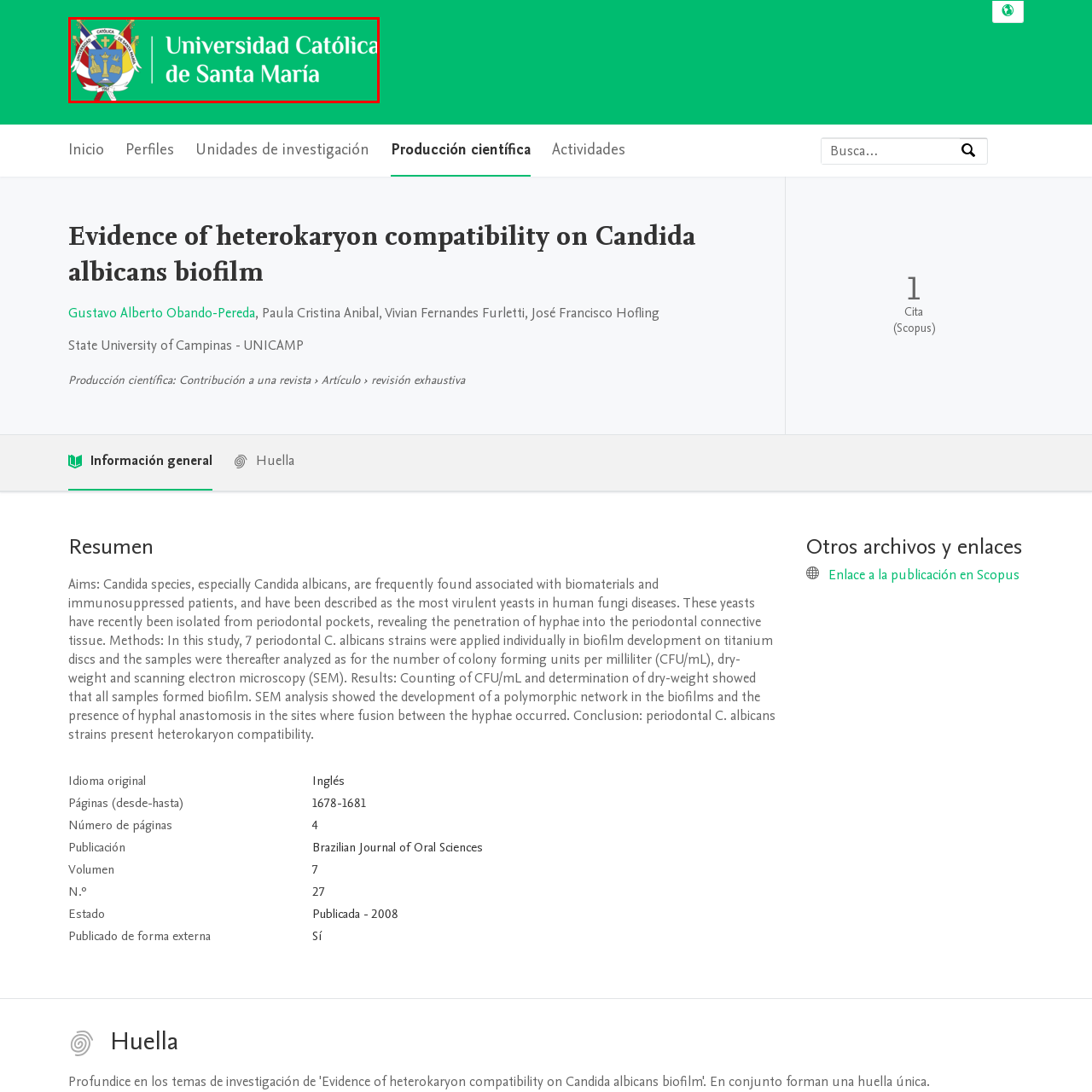What is the typography style of the university's name?
Look at the section marked by the red bounding box and provide a single word or phrase as your answer.

Bold and clear